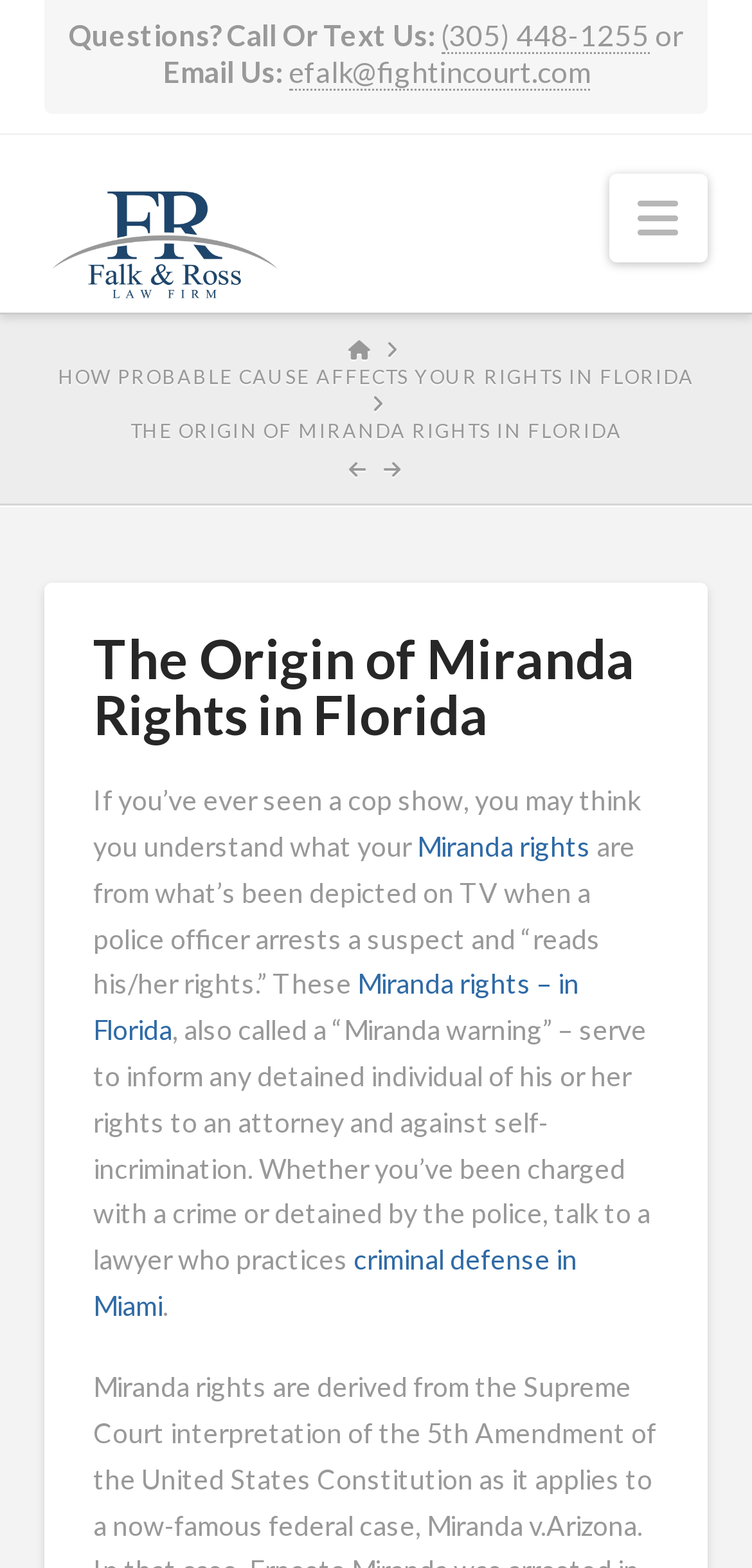Find the bounding box coordinates for the area you need to click to carry out the instruction: "Call the phone number for criminal defense in Miami". The coordinates should be four float numbers between 0 and 1, indicated as [left, top, right, bottom].

[0.586, 0.011, 0.863, 0.034]